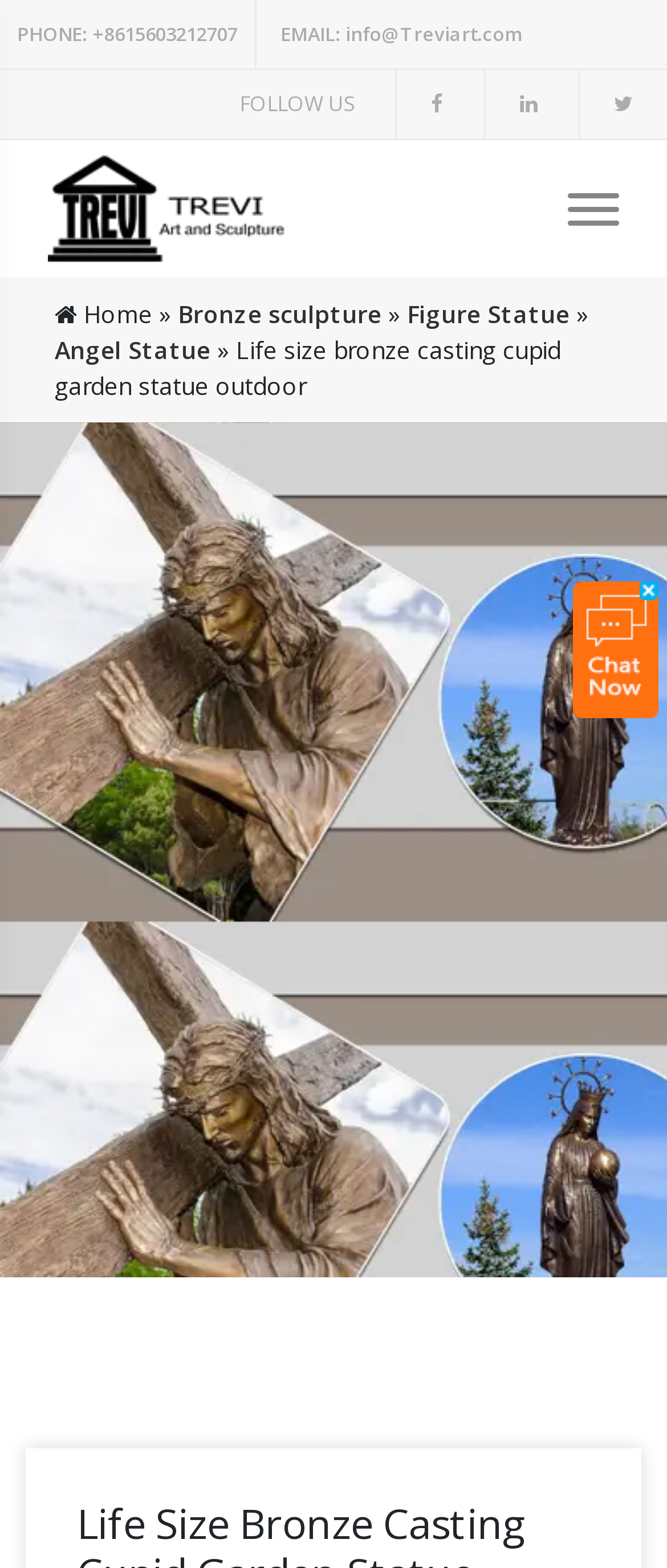How many social media links are there?
Based on the screenshot, give a detailed explanation to answer the question.

I counted the number of social media links by looking at the top-right corner of the webpage, where I saw three links with no text, indicating they are social media links.